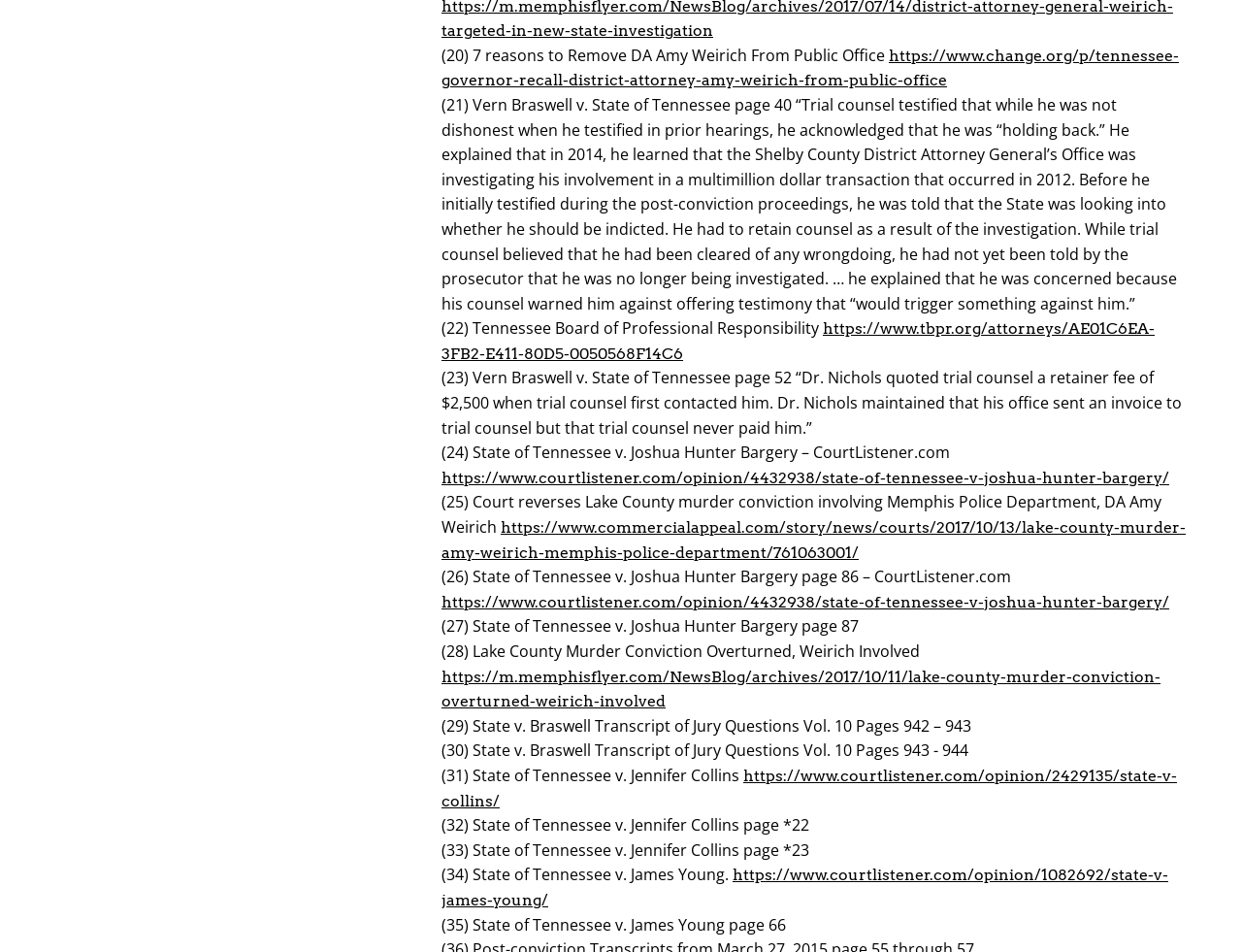Give a concise answer using one word or a phrase to the following question:
What is the name of the organization mentioned in the webpage?

Tennessee Board of Professional Responsibility